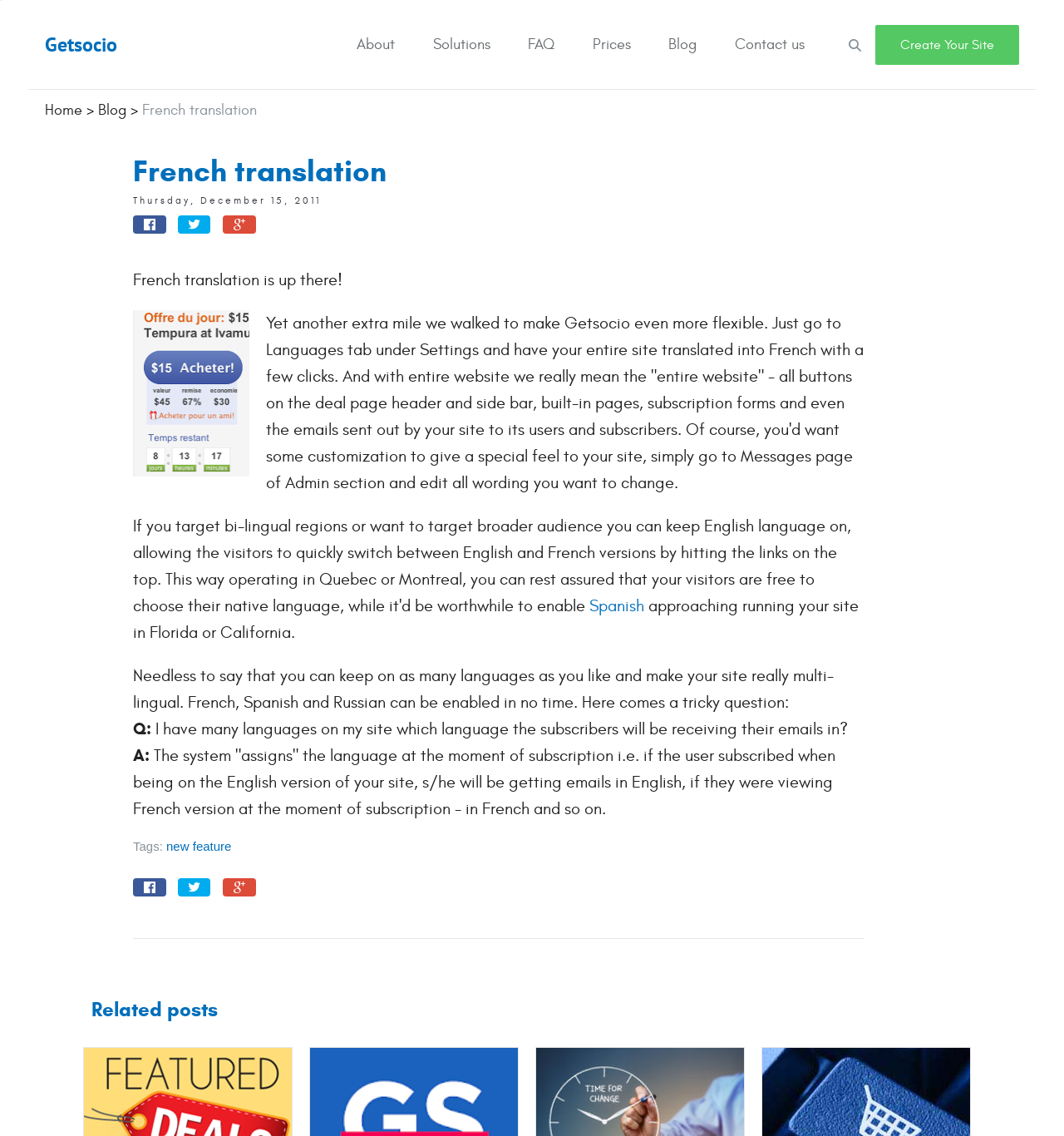Determine the coordinates of the bounding box for the clickable area needed to execute this instruction: "go to Getsocio homepage".

[0.042, 0.028, 0.12, 0.051]